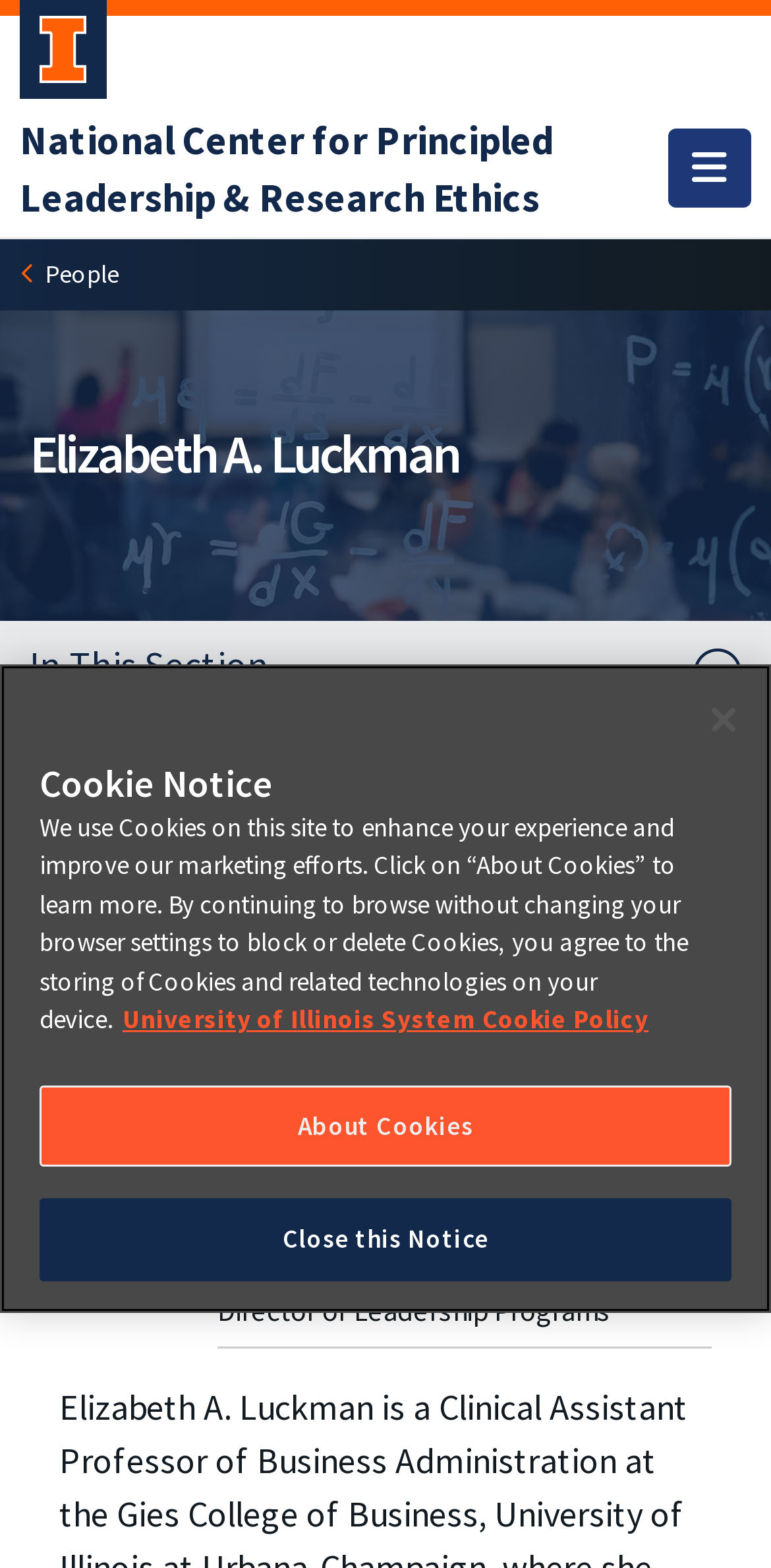Please give a concise answer to this question using a single word or phrase: 
What is the purpose of the button 'Toggle navigation'?

To control mainnav